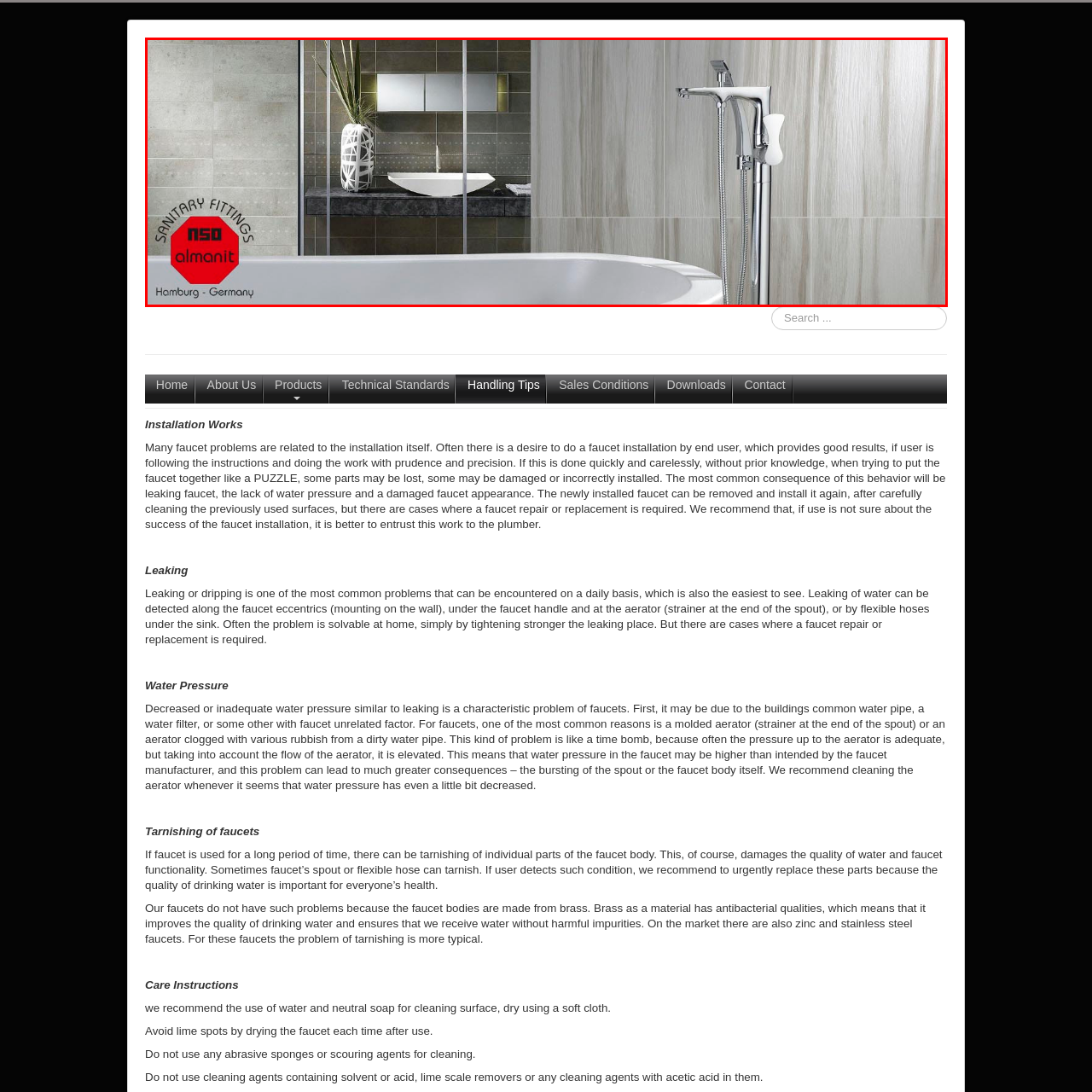What is the material of the faucet?
Inspect the image within the red bounding box and answer the question in detail.

The caption describes the faucet as stylish and chrome, which suggests that the faucet is made of chrome material.